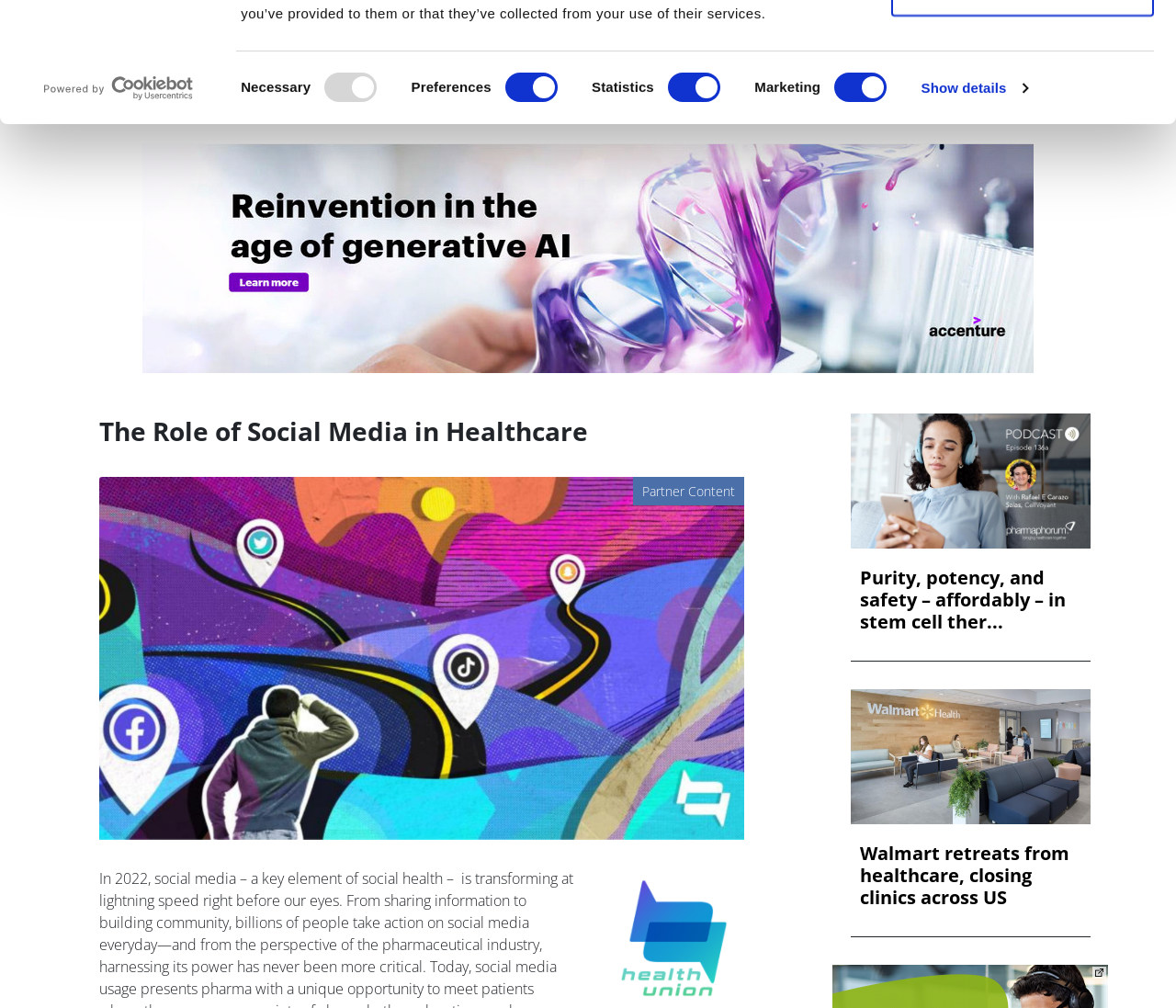Please identify and generate the text content of the webpage's main heading.

The Role of Social Media in Healthcare